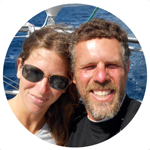Analyze the image and describe all the key elements you observe.

The image captures a smiling couple posing together with the ocean as a backdrop. They are enjoying a sunny day, presumably on a sailing adventure. The woman is wearing sunglasses and has long hair, while the man has a rugged look with a short beard and is dressed in a black shirt. Their expressions convey a sense of happiness and relaxation, reflecting their enjoyment of the outdoors and the moment spent together. The circular framing of the image adds a warm, personal touch, emphasizing the connection between them in this picturesque setting.